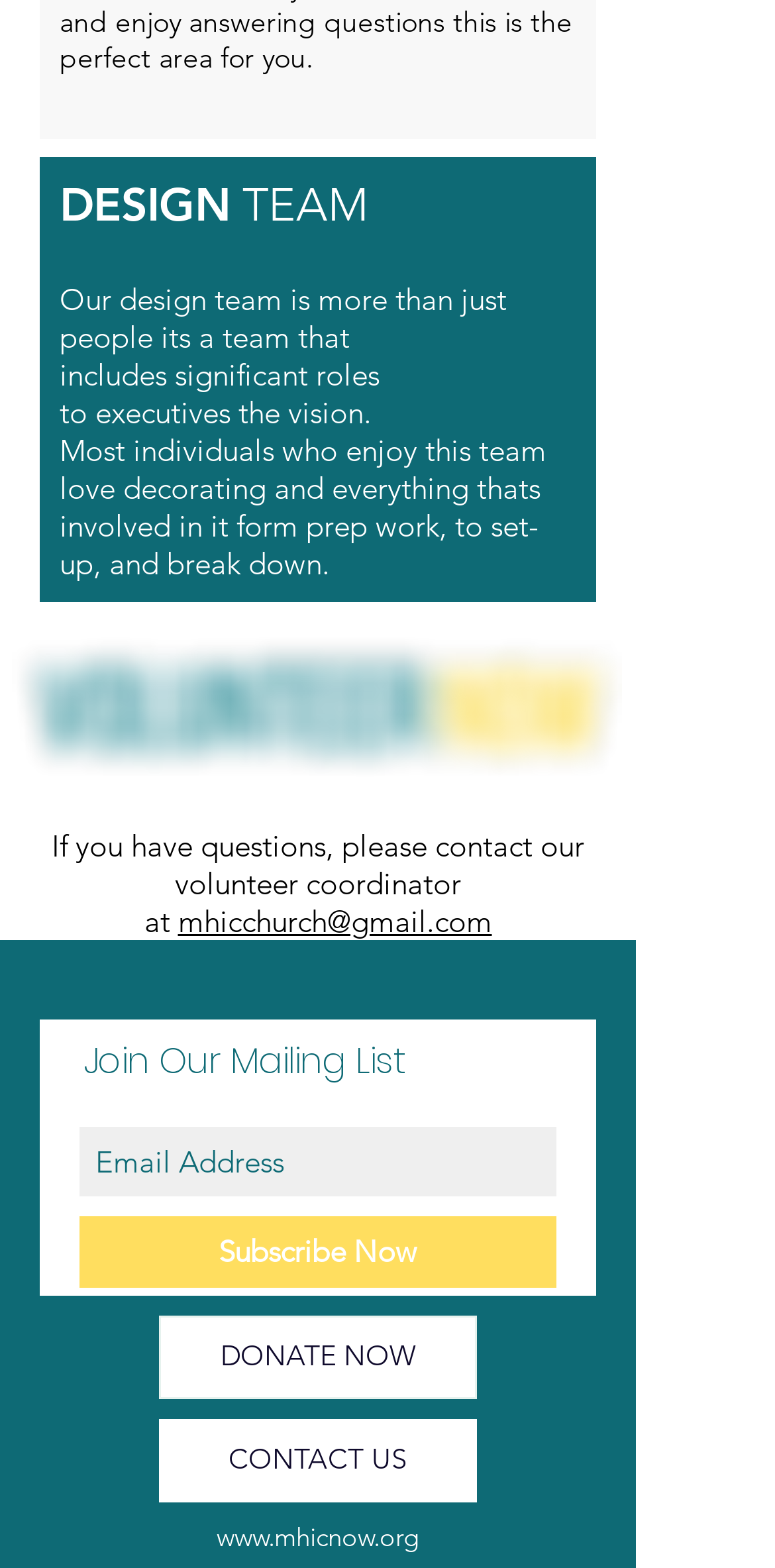Provide a one-word or one-phrase answer to the question:
What are the available actions on the webpage?

Volunteer, Donate, Contact